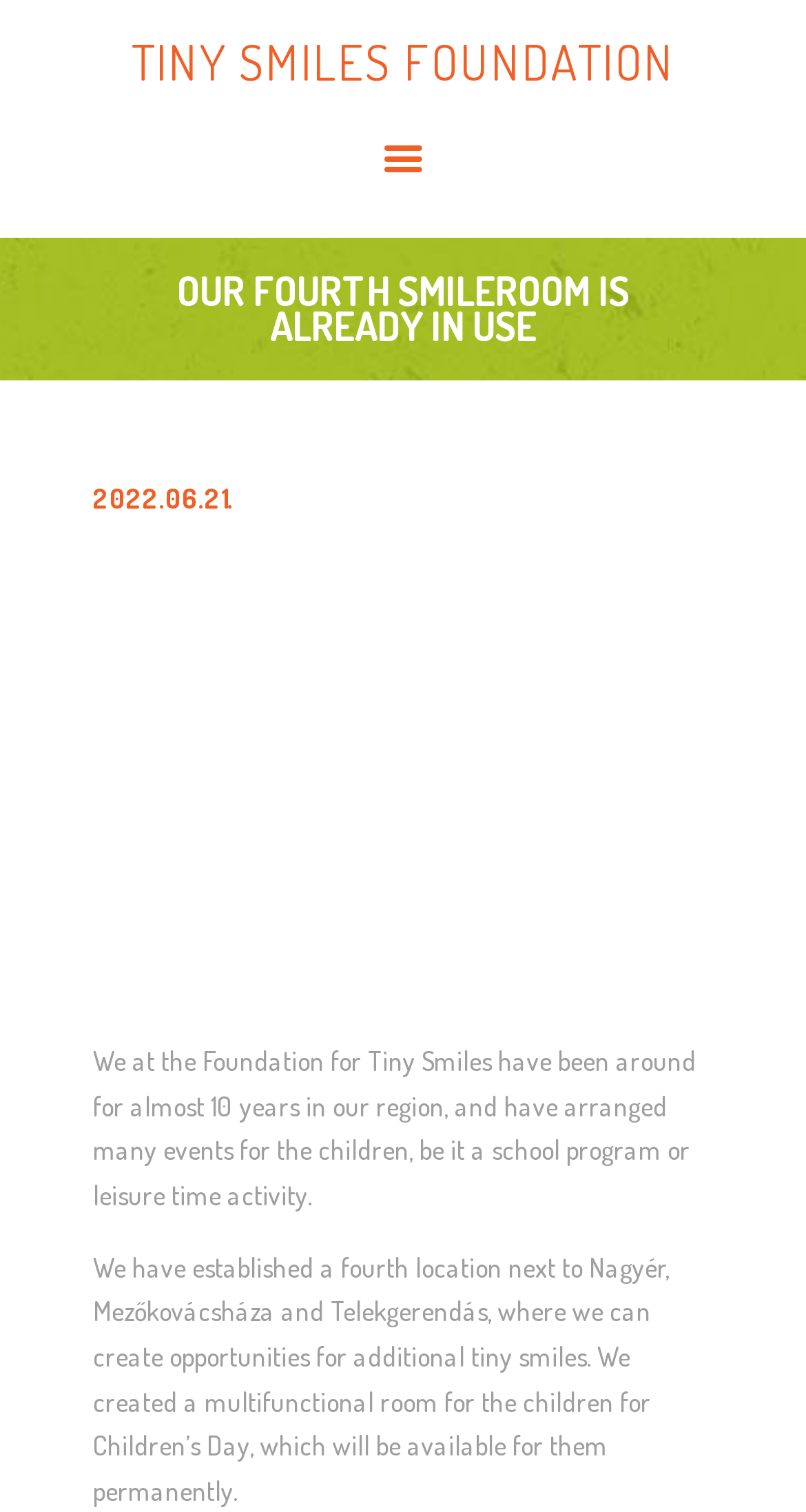Determine the bounding box coordinates (top-left x, top-left y, bottom-right x, bottom-right y) of the UI element described in the following text: News

[0.1, 0.098, 0.9, 0.148]